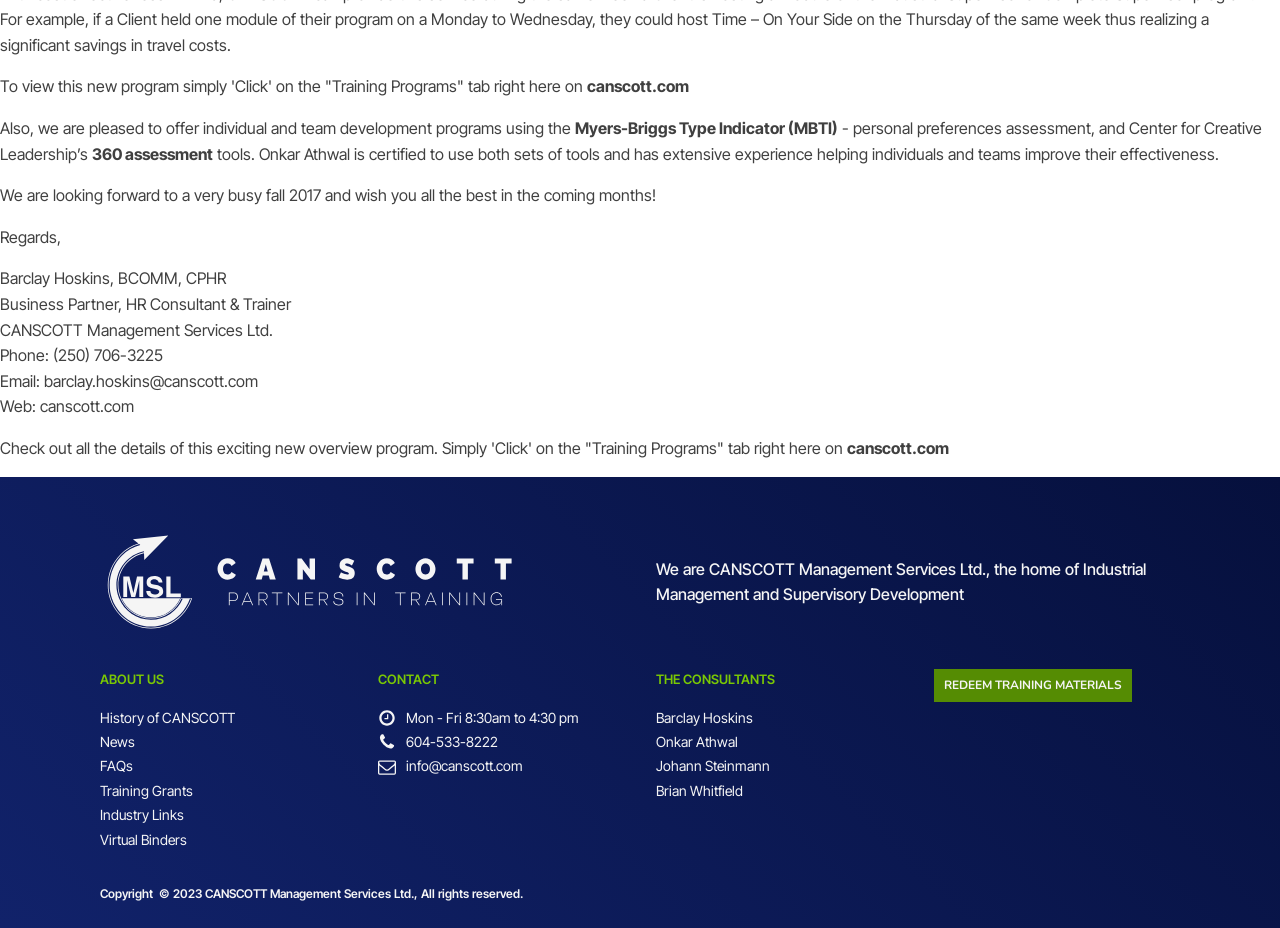Find and specify the bounding box coordinates that correspond to the clickable region for the instruction: "Click on the 'Training Programs' tab".

[0.0, 0.472, 0.662, 0.493]